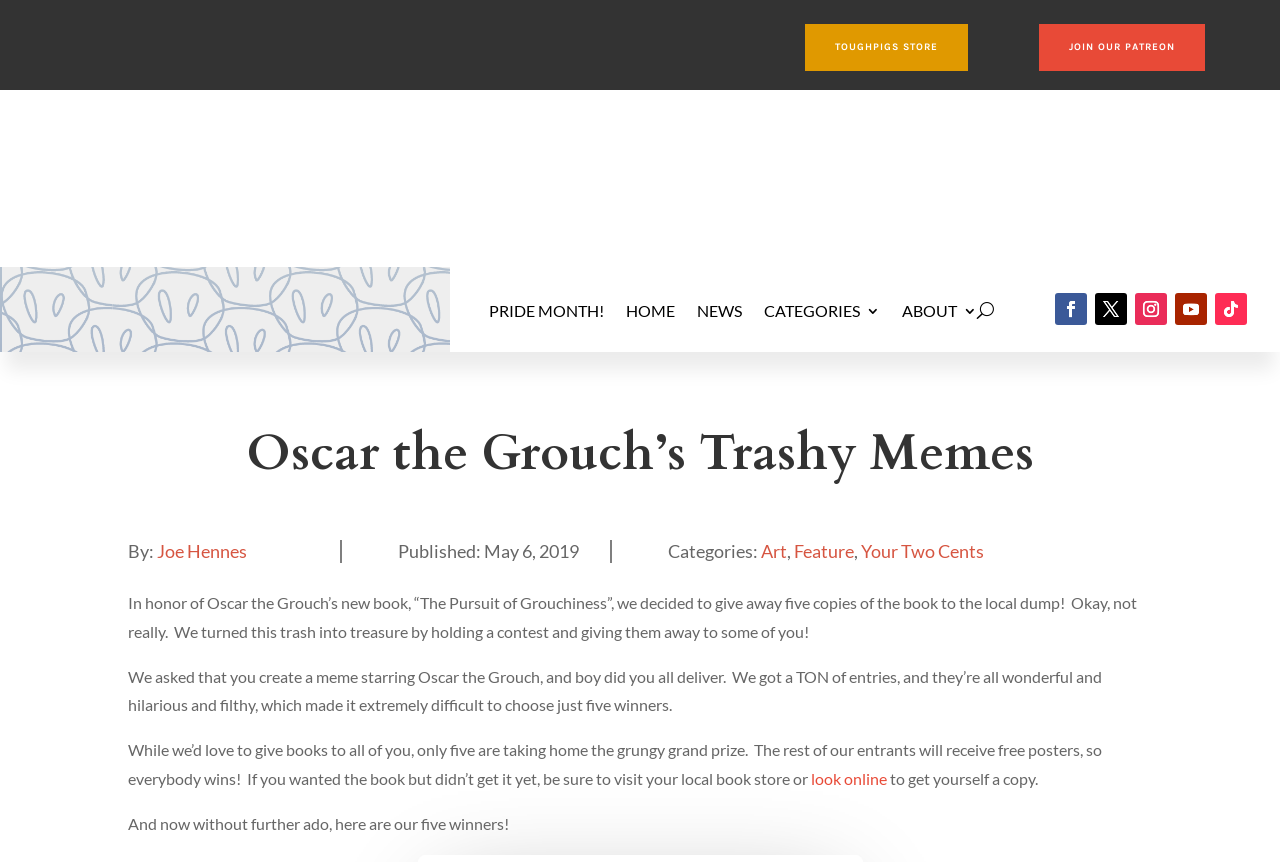Pinpoint the bounding box coordinates of the element you need to click to execute the following instruction: "Look at the image". The bounding box should be represented by four float numbers between 0 and 1, in the format [left, top, right, bottom].

[0.38, 0.142, 0.62, 0.309]